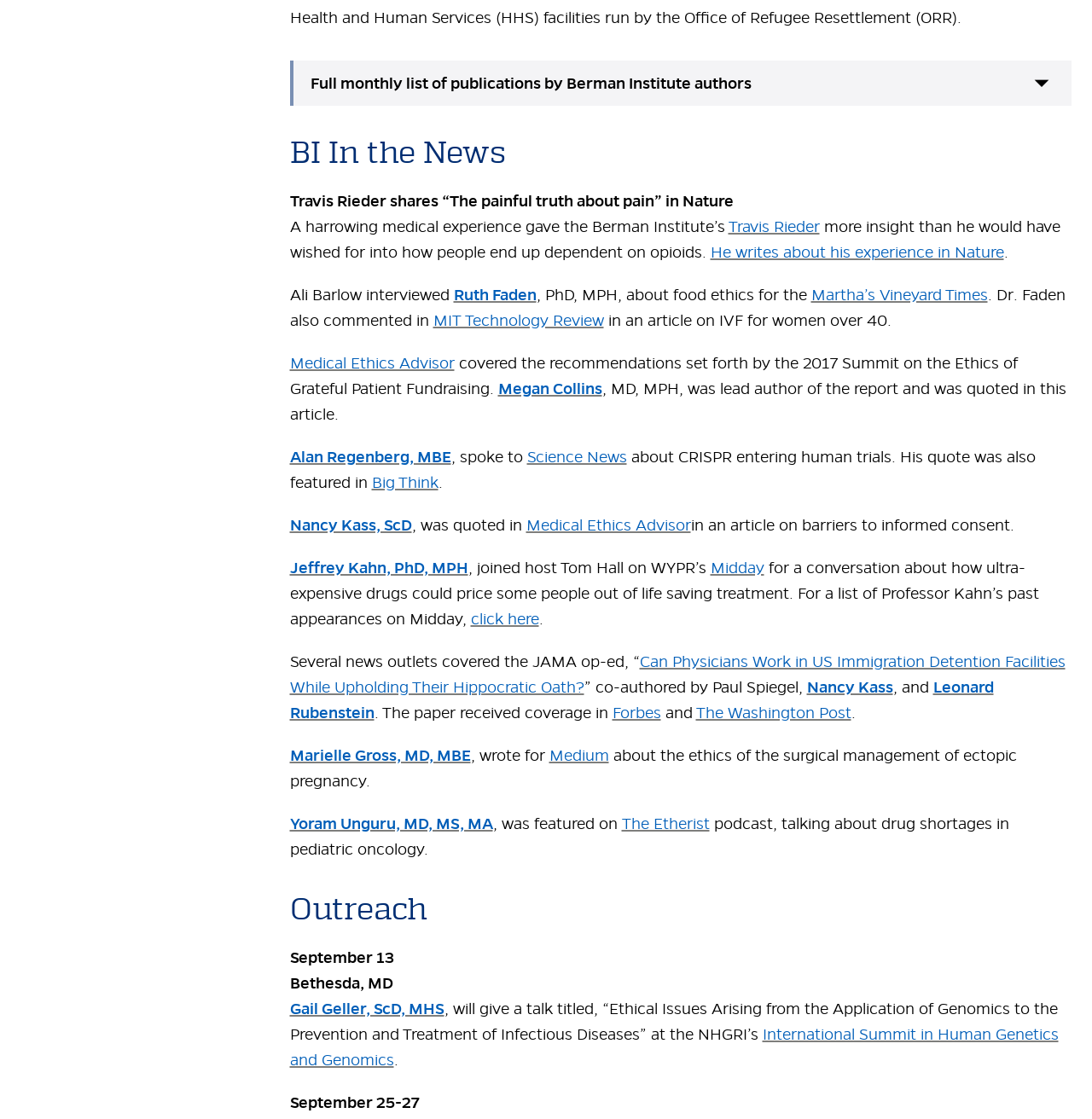Who wrote an article about pain in Nature? Observe the screenshot and provide a one-word or short phrase answer.

Travis Rieder